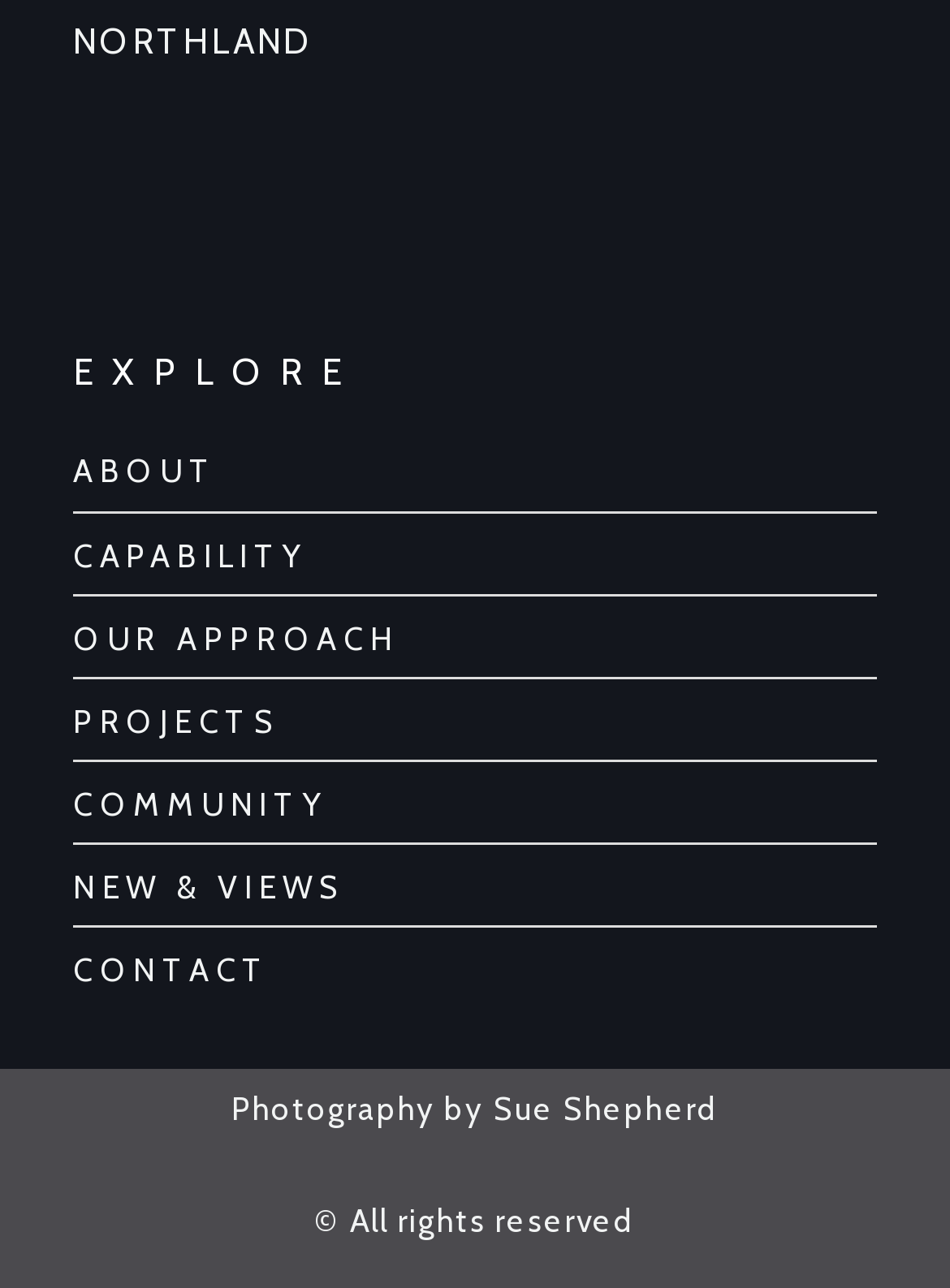Give the bounding box coordinates for this UI element: "Contact". The coordinates should be four float numbers between 0 and 1, arranged as [left, top, right, bottom].

[0.077, 0.732, 0.923, 0.773]